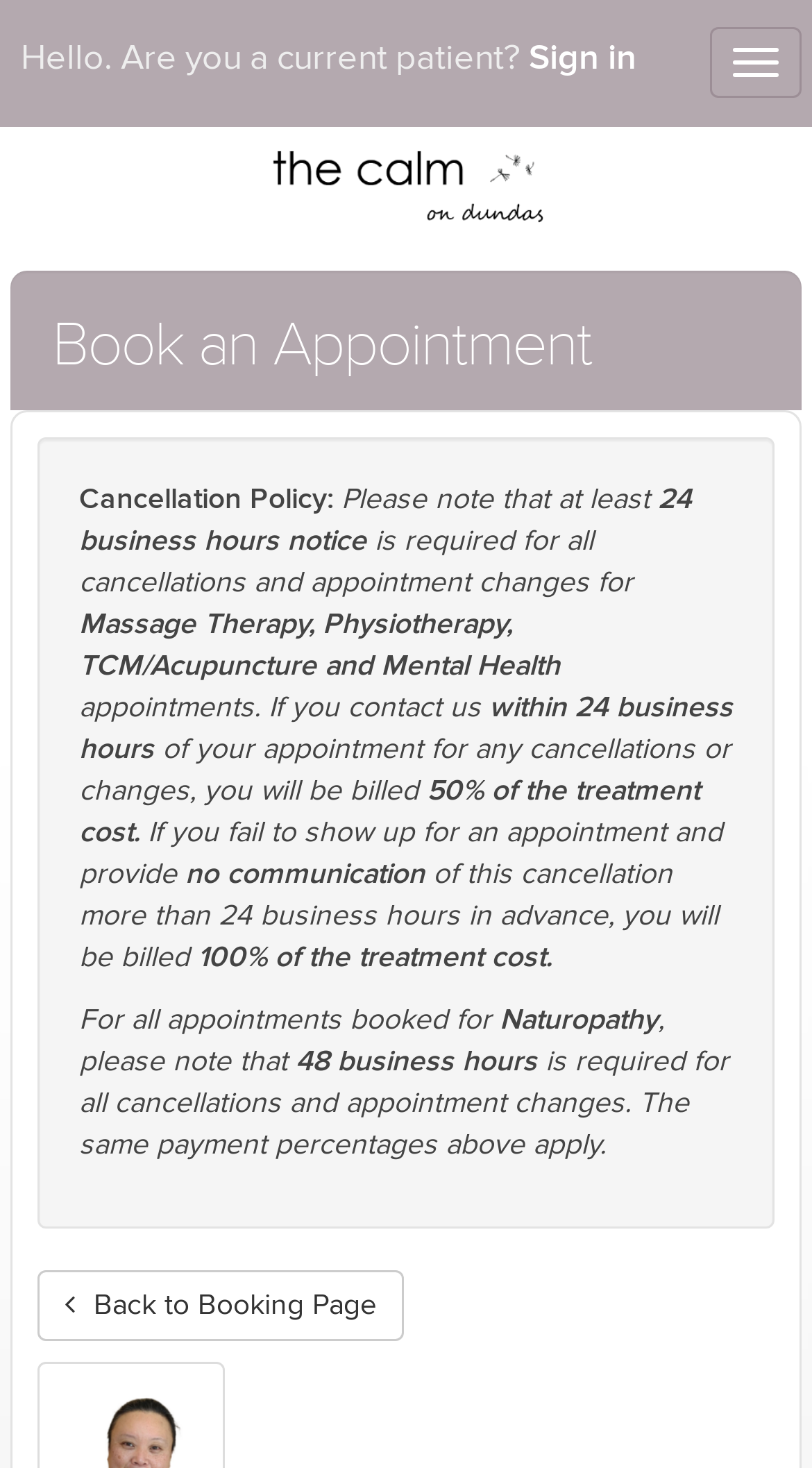Please use the details from the image to answer the following question comprehensively:
How much notice is required for Naturopathy appointments?

I found the answer by reading the static text elements on the page, which state that for all appointments booked for Naturopathy, 48 business hours notice is required for all cancellations and appointment changes.